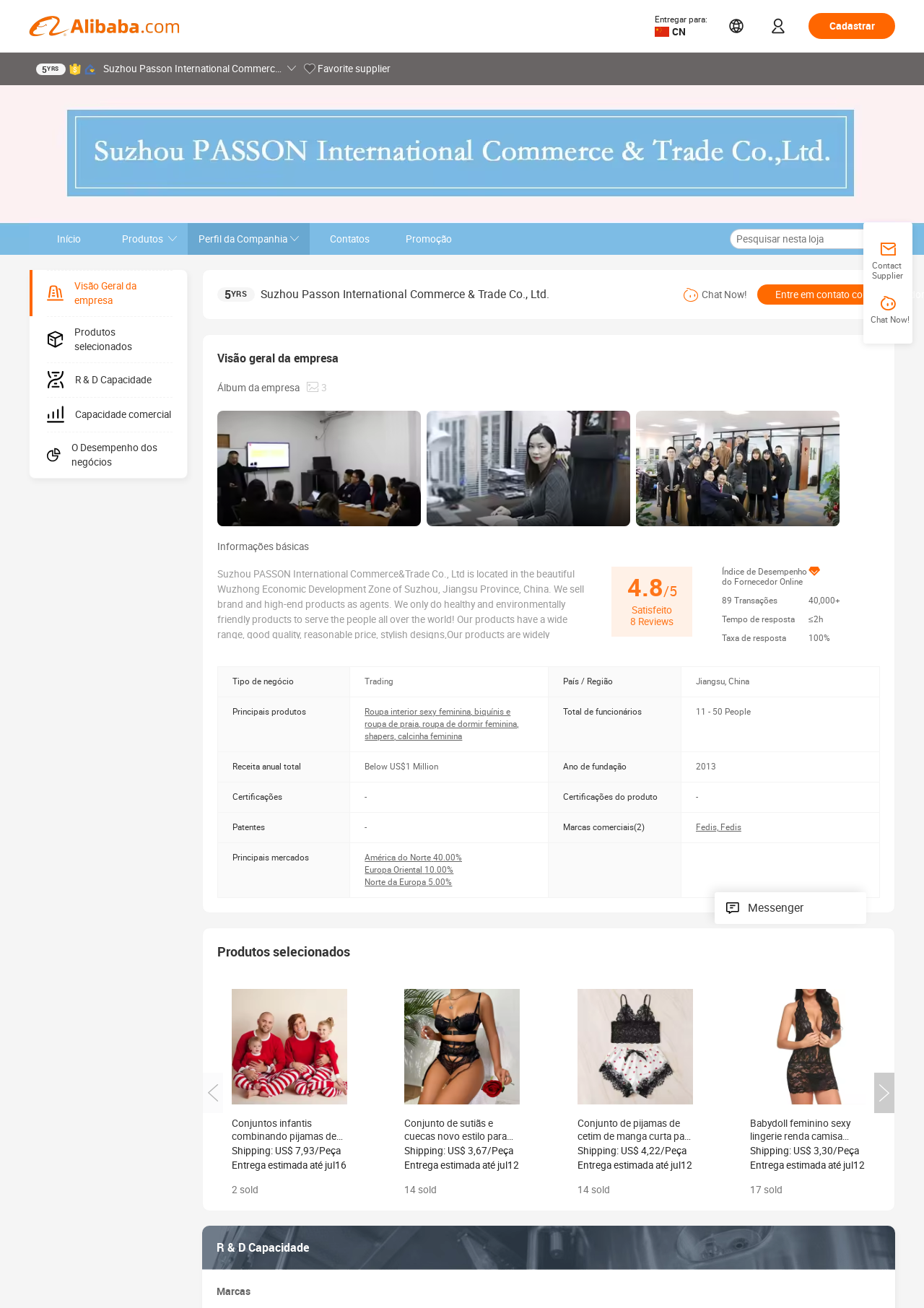What is the company's founding year?
Carefully analyze the image and provide a detailed answer to the question.

The company's founding year can be found in the table section of the webpage, where it is listed as 'Ano de fundação' and the corresponding value is '2013'.